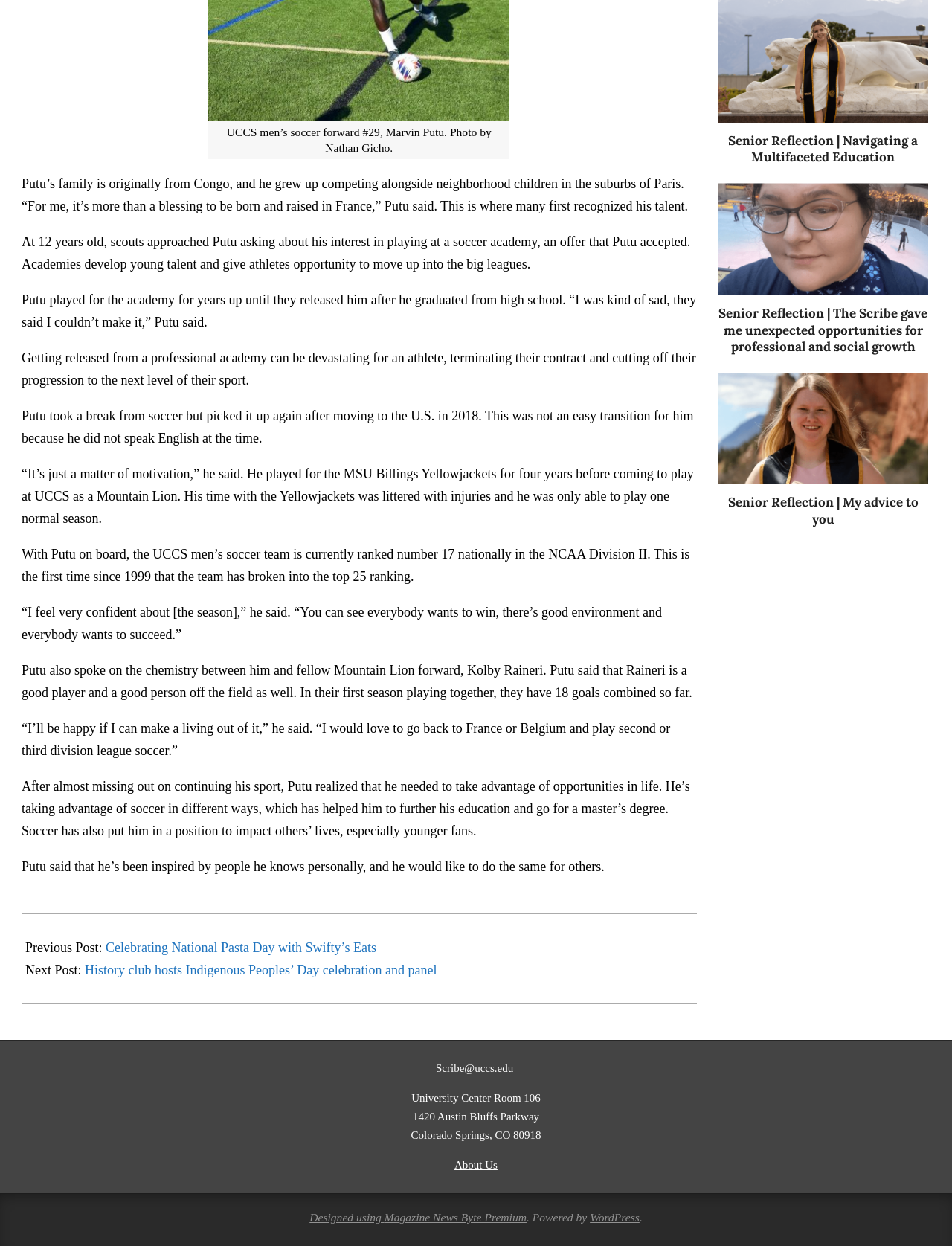Reply to the question with a single word or phrase:
What is the name of the soccer player featured in the article?

Marvin Putu